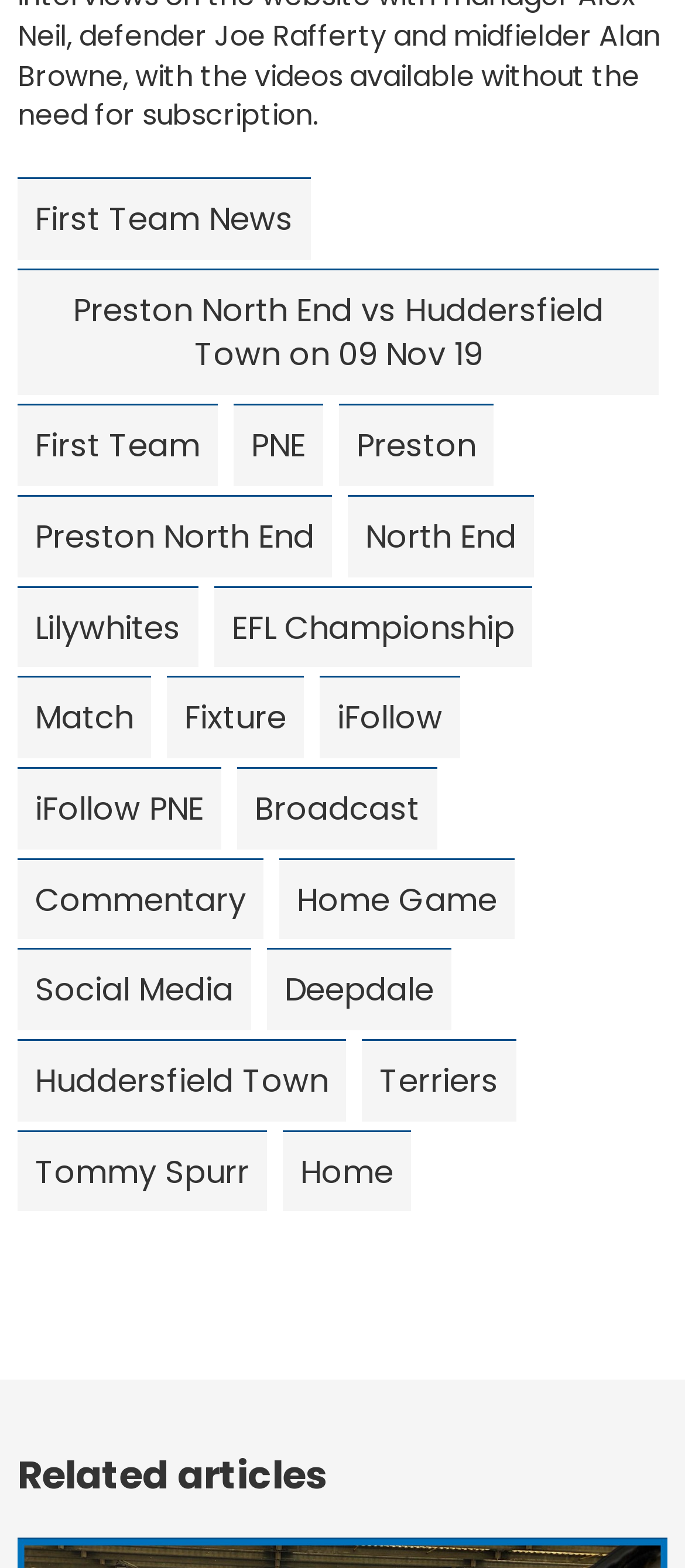Answer the following query concisely with a single word or phrase:
What is the name of the commentary service?

iFollow